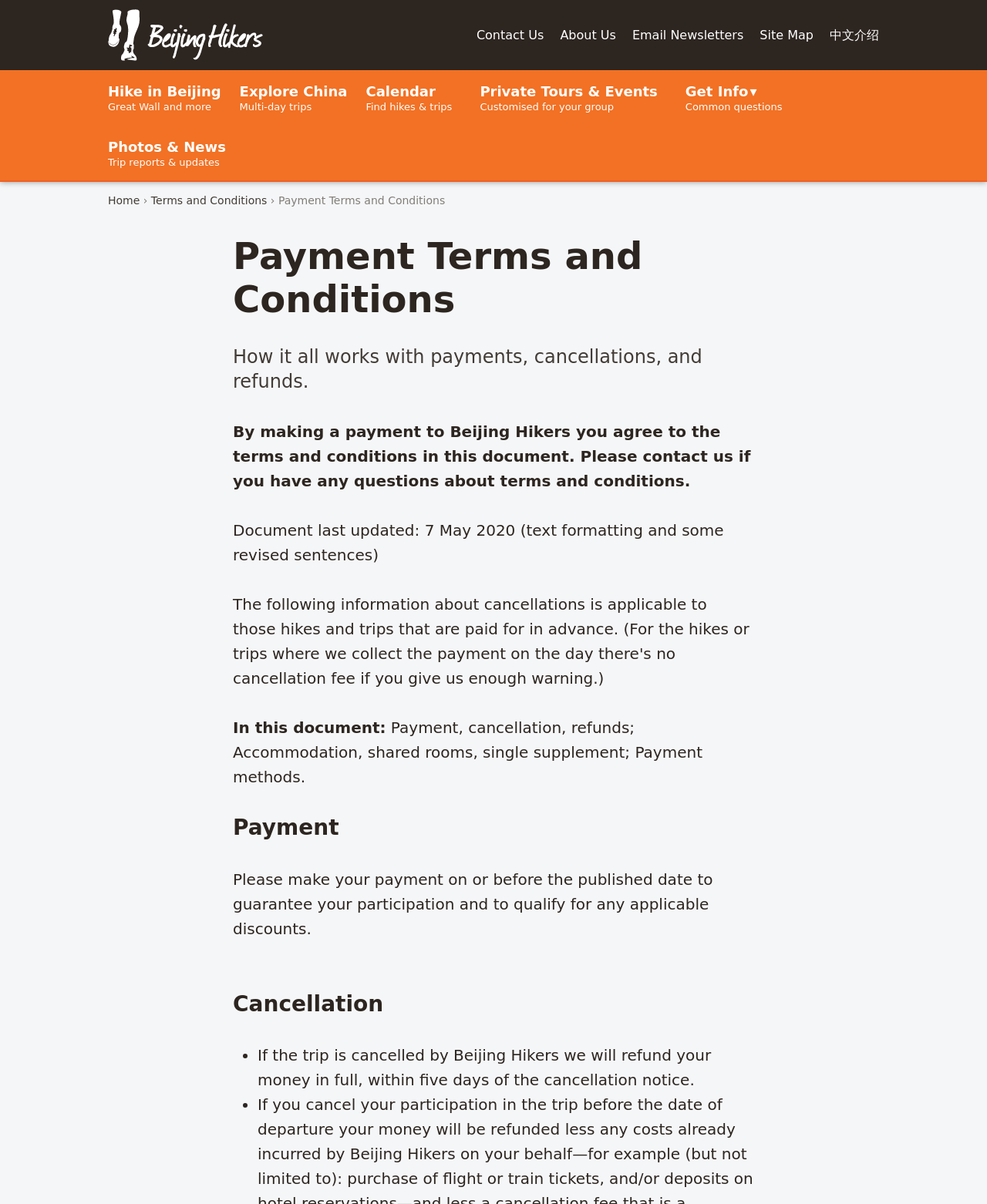What is the name of the organization?
Using the visual information, respond with a single word or phrase.

Beijing Hikers